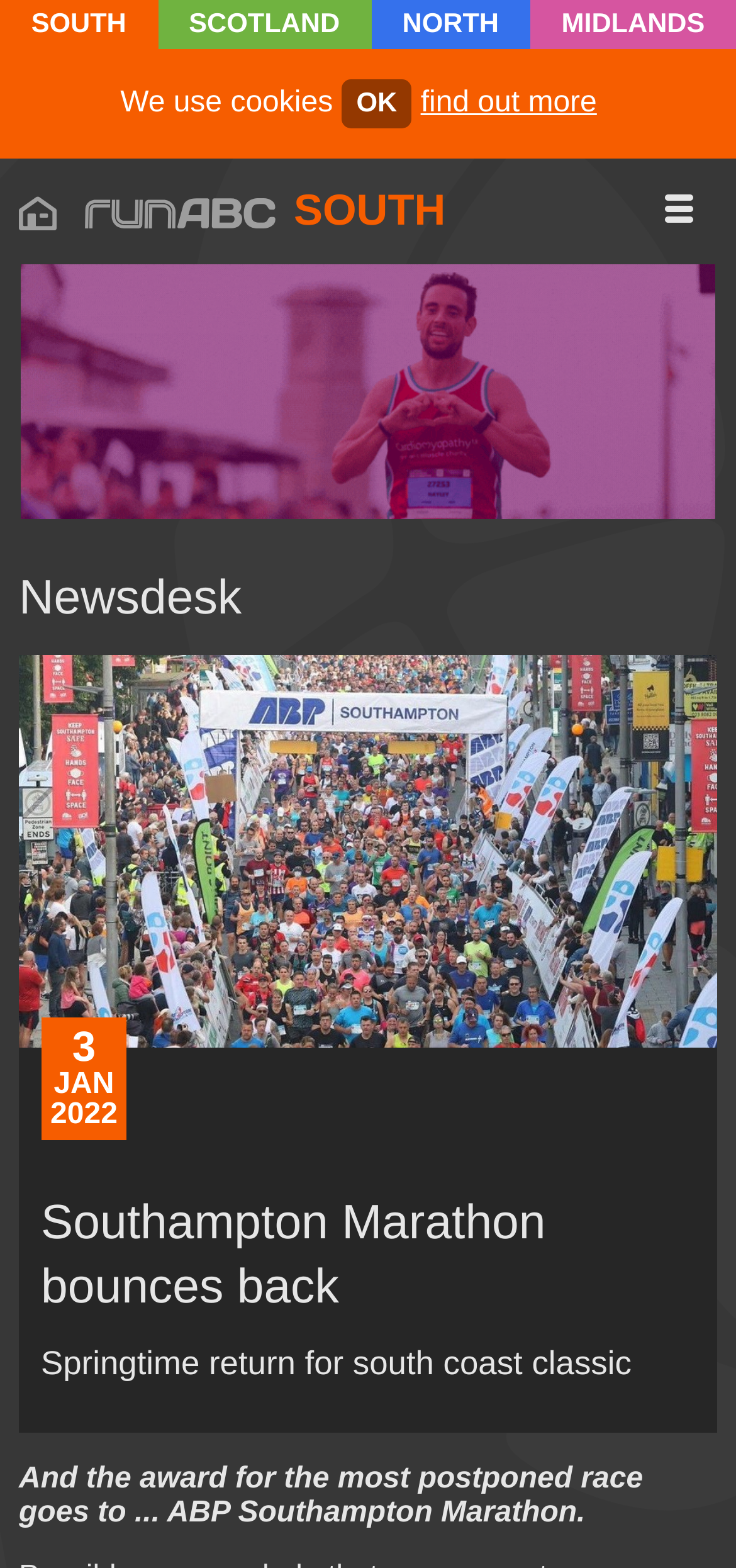What is the name of the marathon mentioned in the article? Based on the screenshot, please respond with a single word or phrase.

ABP Southampton Marathon